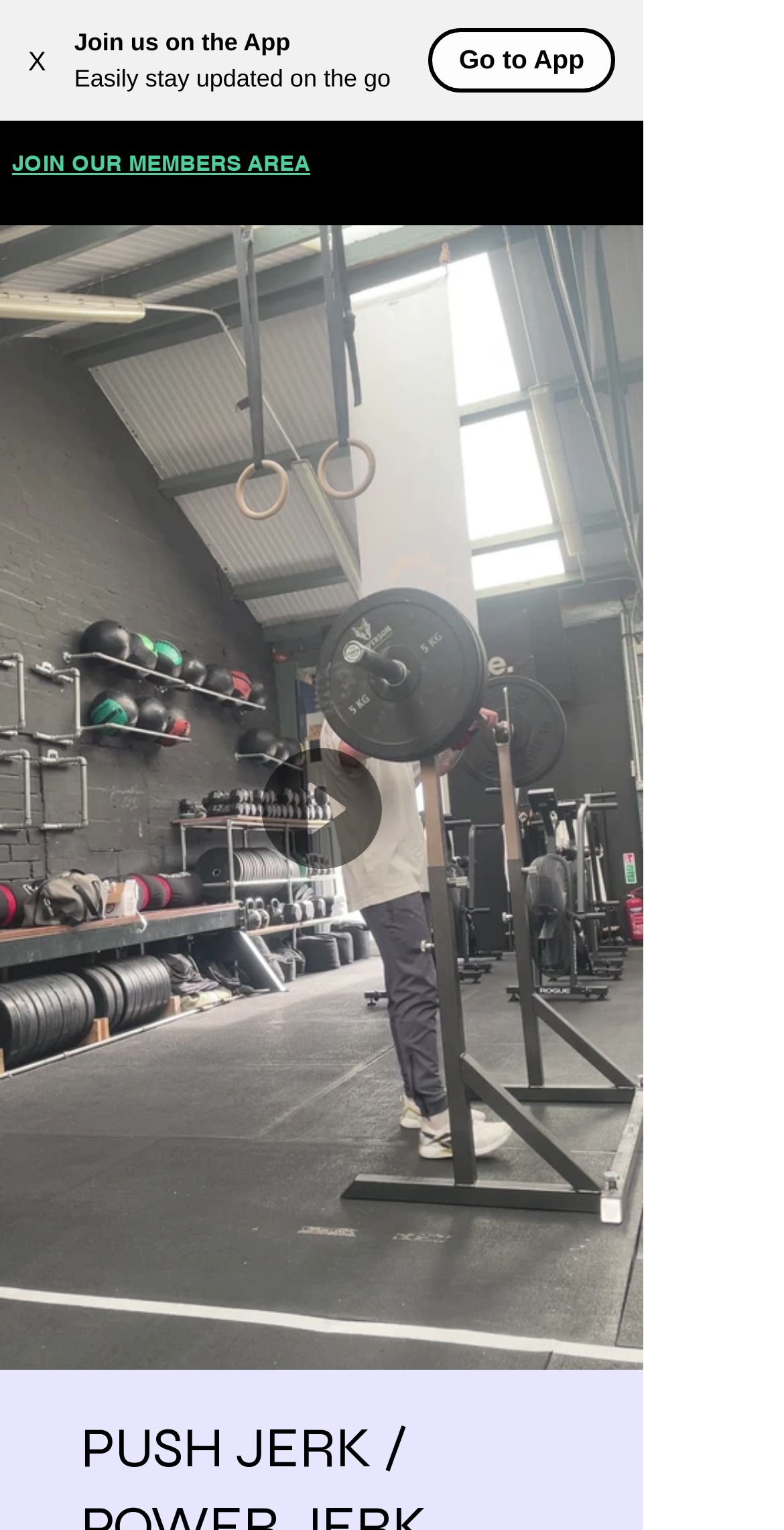Provide the bounding box coordinates of the HTML element this sentence describes: "JOIN OUR MEMBERS AREA".

[0.015, 0.099, 0.396, 0.116]